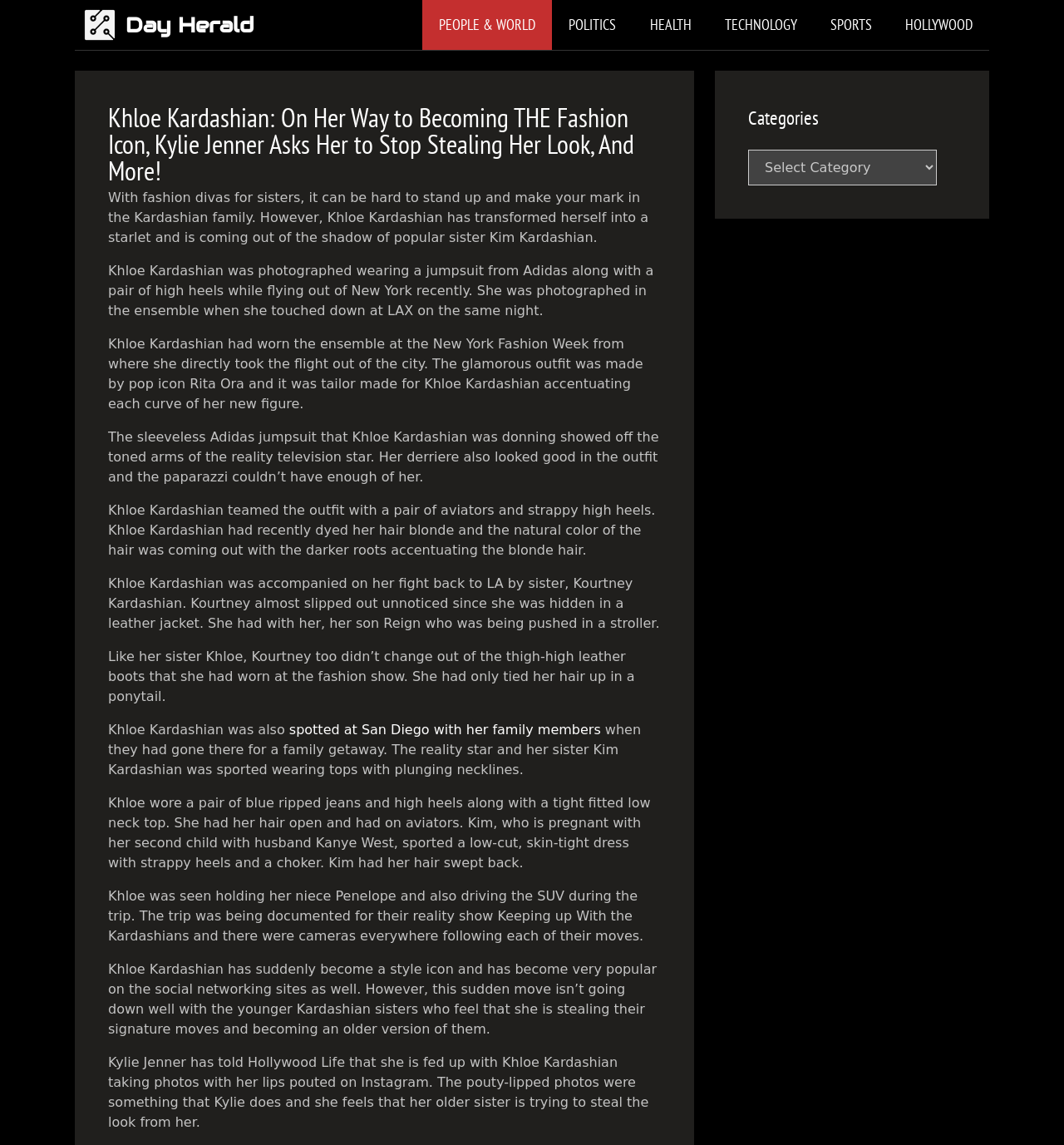Find and specify the bounding box coordinates that correspond to the clickable region for the instruction: "Select a category from the dropdown menu".

[0.703, 0.13, 0.88, 0.162]